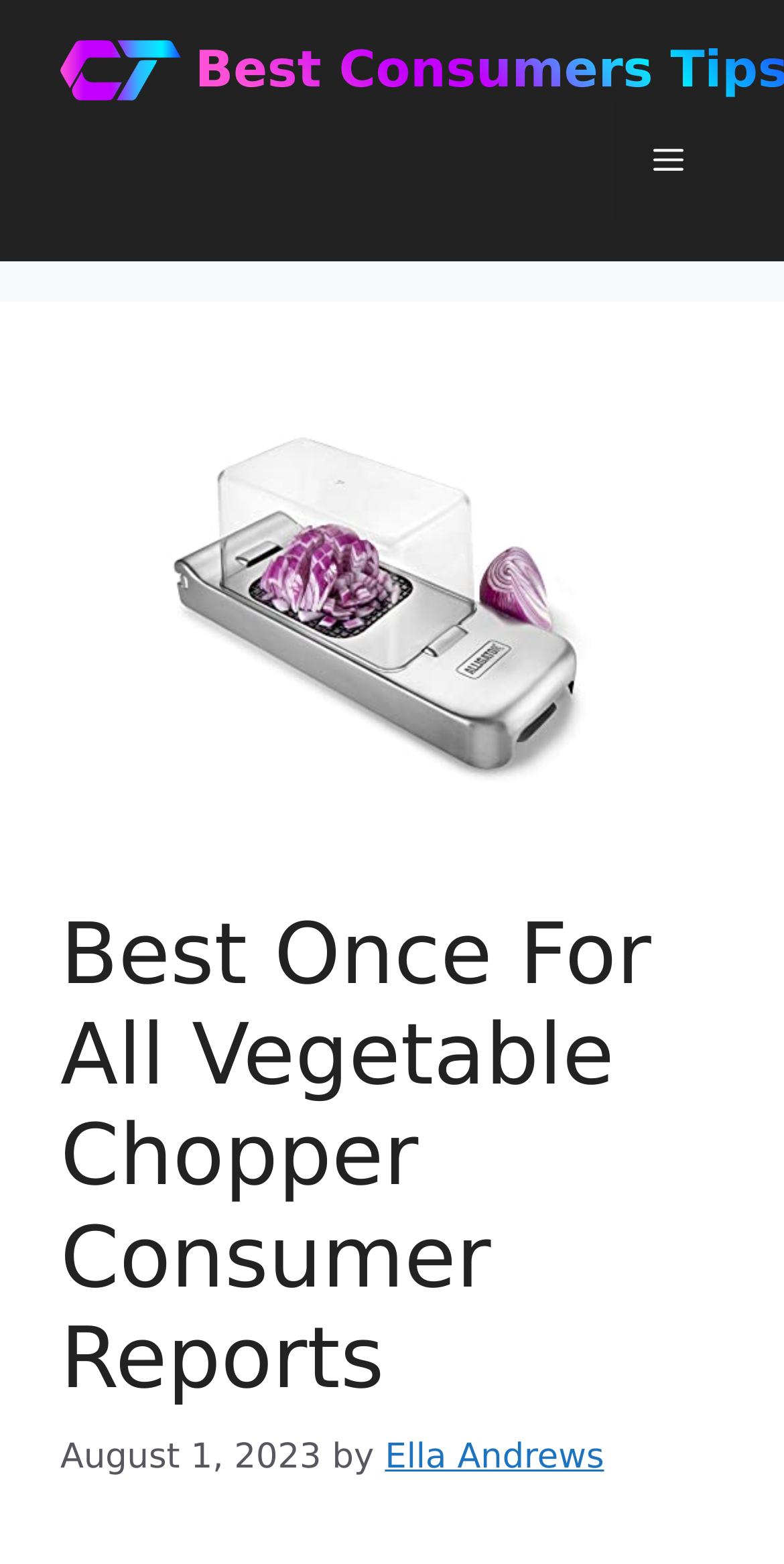Produce an elaborate caption capturing the essence of the webpage.

The webpage is about reviewing the best vegetable choppers, with a focus on simplifying meal prep and saving time in the kitchen. At the top of the page, there is a banner with the site's name, accompanied by a link to "Best Consumers Tips" with an associated image. To the right of the banner, there is a navigation menu toggle button labeled "Menu" that controls the primary menu.

Below the banner, there is a large image of an "Alligator Stainless Steel Chopper" that takes up most of the width of the page. Underneath the image, there is a header section that contains the main title "Best Once For All Vegetable Chopper Consumer Reports" and a timestamp indicating that the article was published on August 1, 2023, by Ella Andrews.

Overall, the page has a clear structure, with a prominent image and a concise title that summarizes the content of the page. The navigation menu is easily accessible, and the author and publication date are clearly displayed.